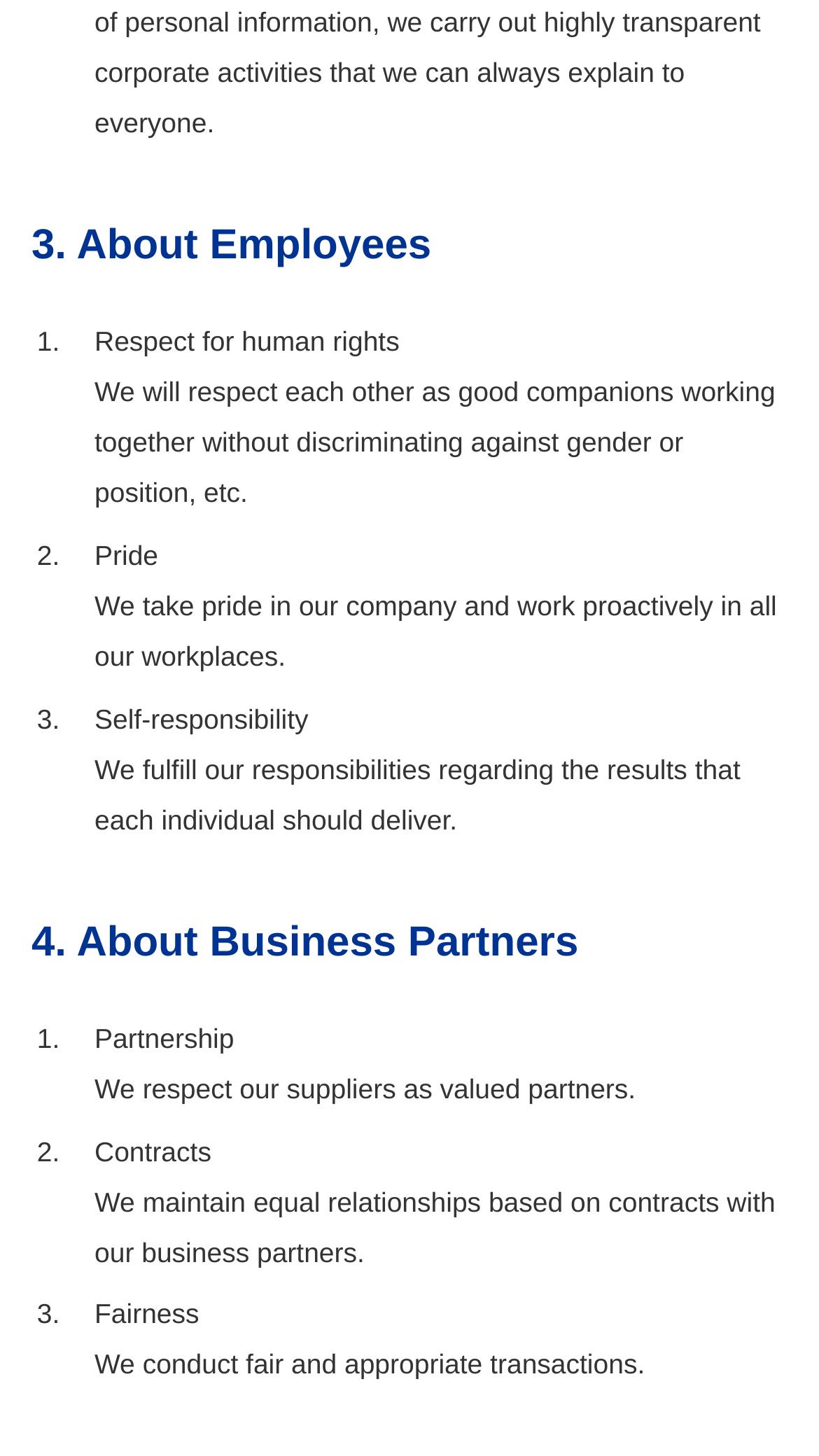What is the purpose of the company according to the 'About Employees' section?
Based on the image, respond with a single word or phrase.

Work proactively